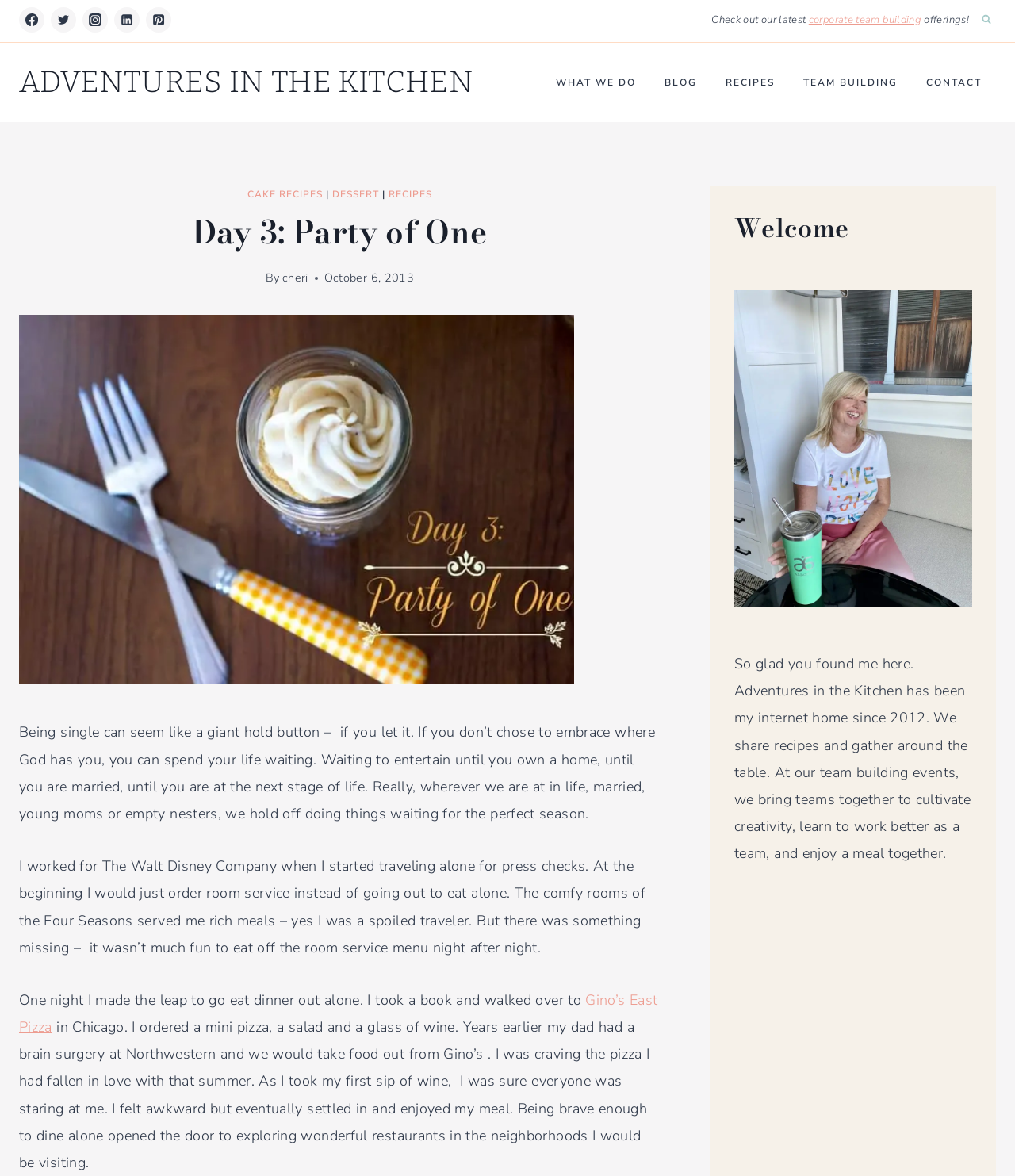Please identify the bounding box coordinates of the element on the webpage that should be clicked to follow this instruction: "Follow Adventures in the Kitchen on Facebook". The bounding box coordinates should be given as four float numbers between 0 and 1, formatted as [left, top, right, bottom].

[0.019, 0.006, 0.044, 0.028]